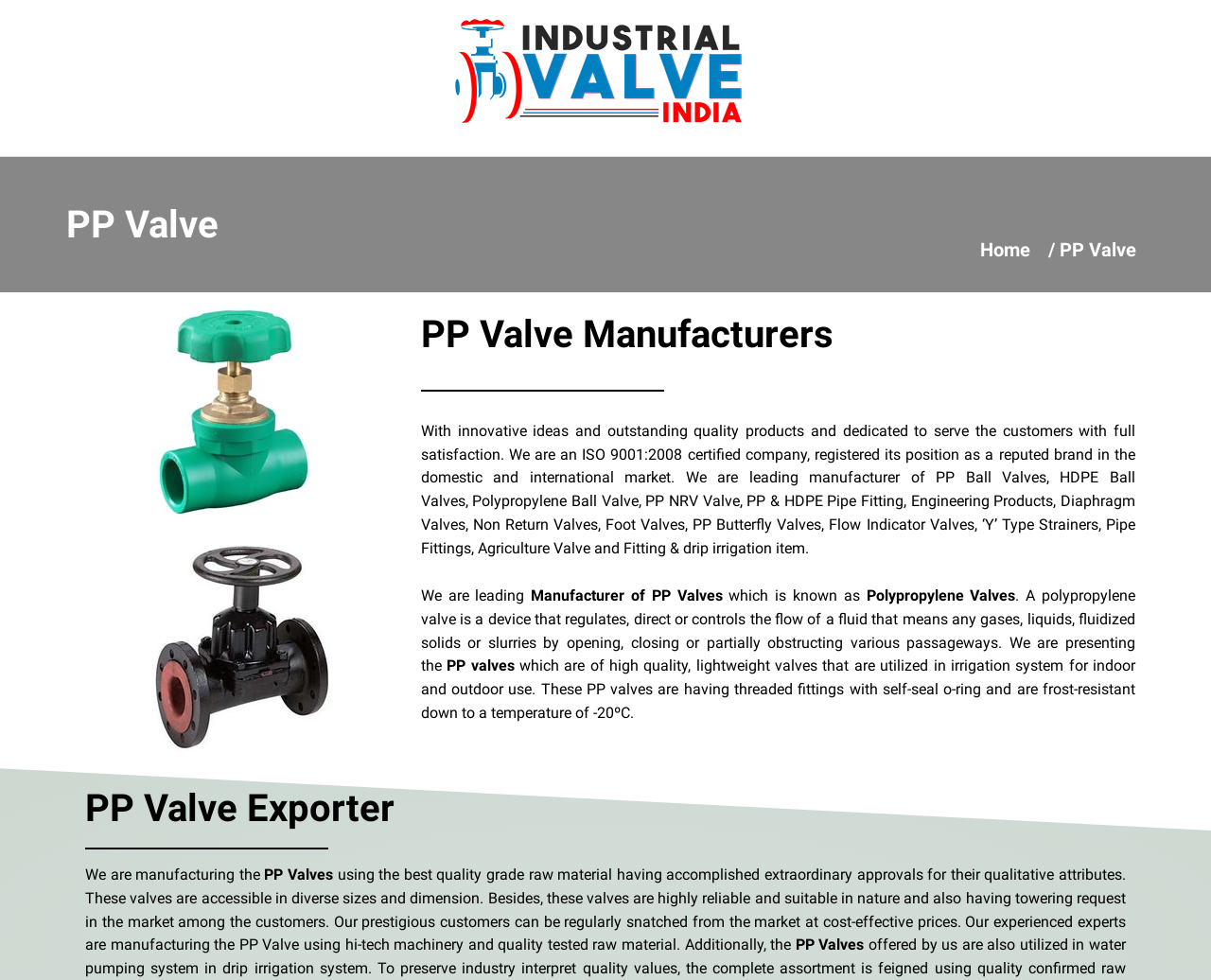What is the company's certification?
Give a single word or phrase answer based on the content of the image.

ISO 9001:2008